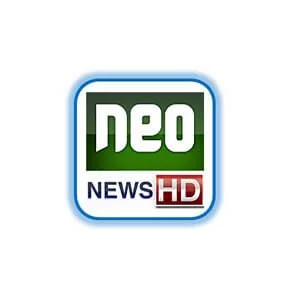Give a concise answer using only one word or phrase for this question:
What is the font style of the word 'NEWS'?

bold